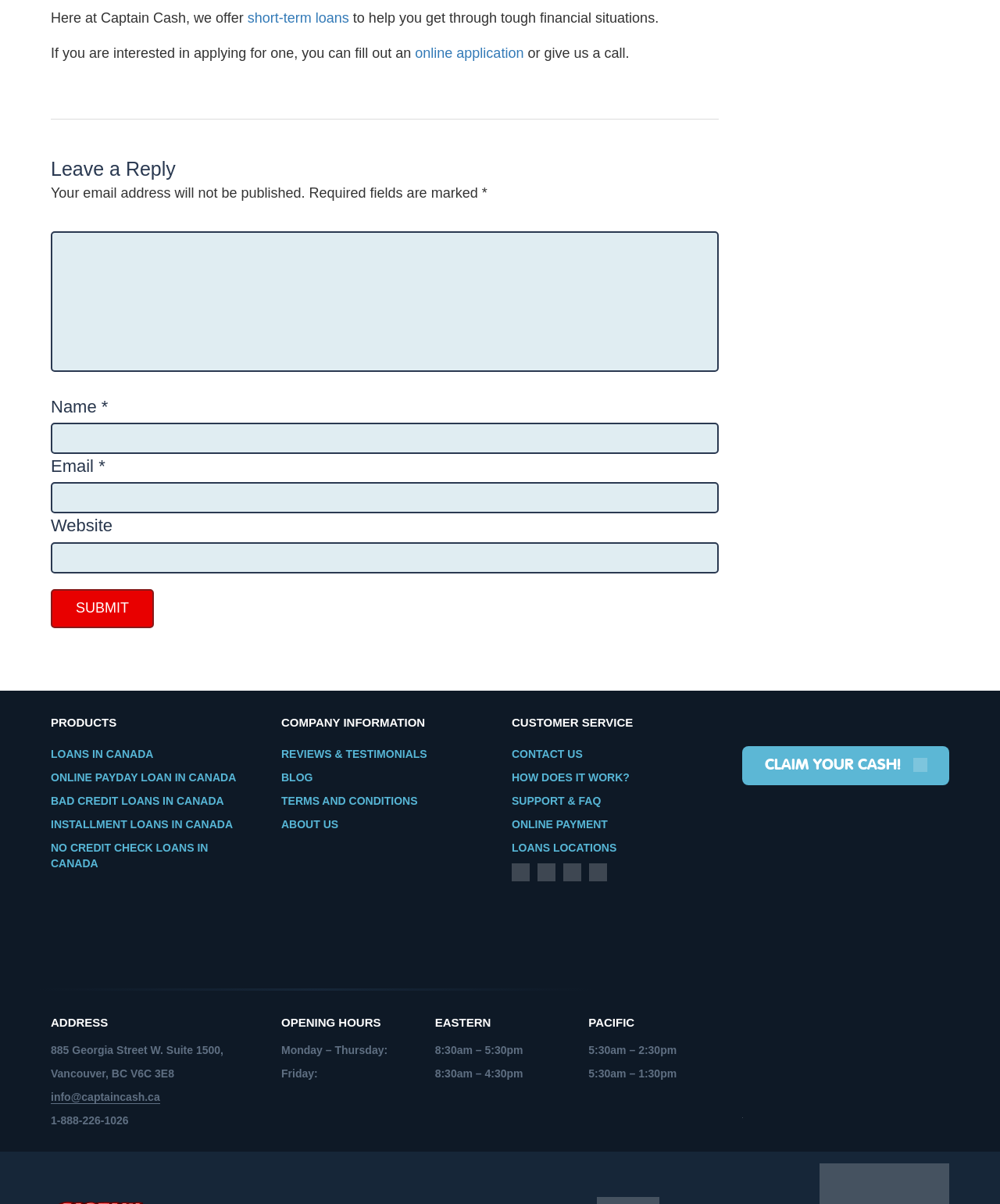Please identify the bounding box coordinates of where to click in order to follow the instruction: "Submit the form".

[0.051, 0.489, 0.154, 0.521]